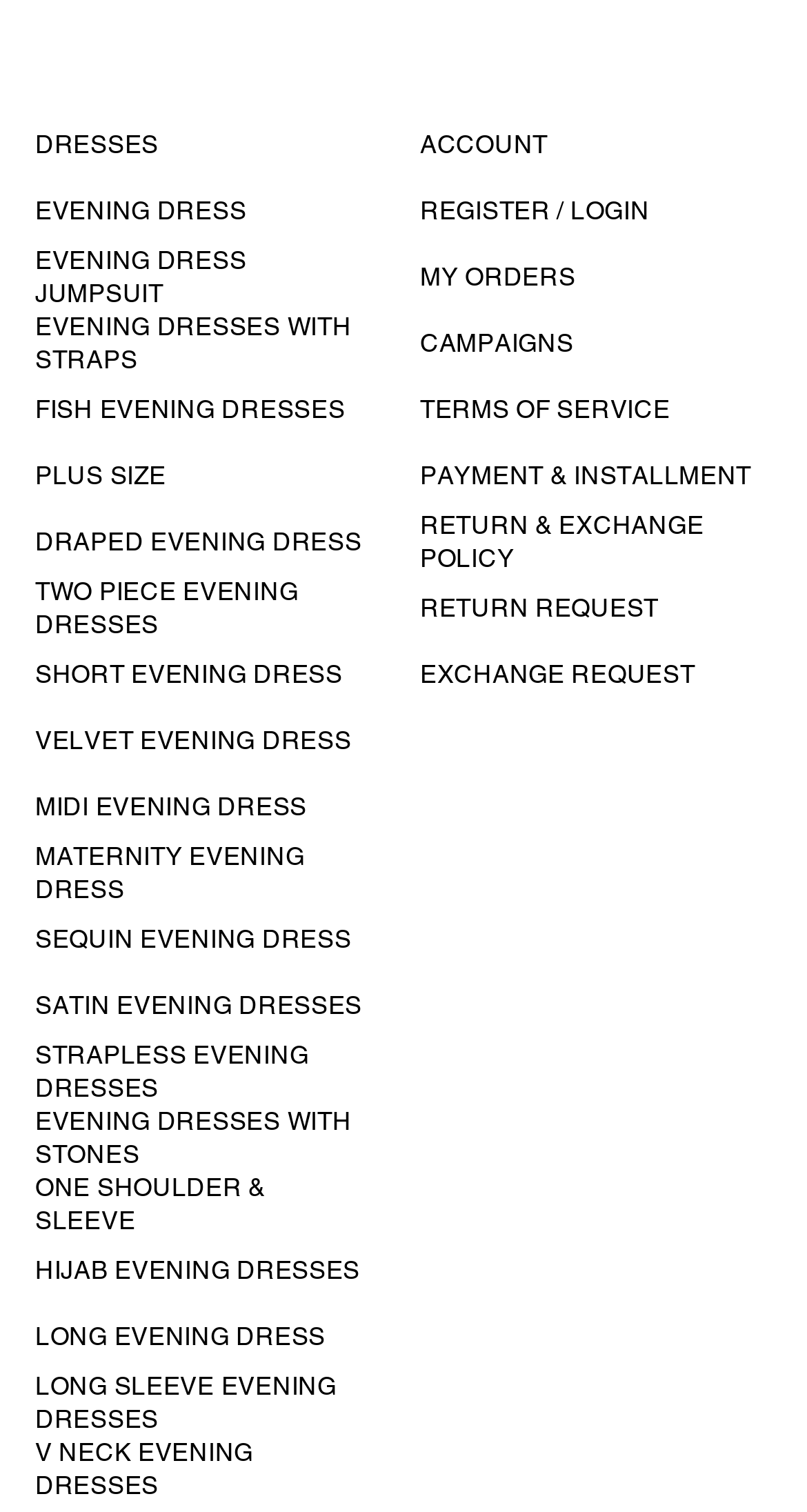Answer this question using a single word or a brief phrase:
How many links are there in the account section?

7